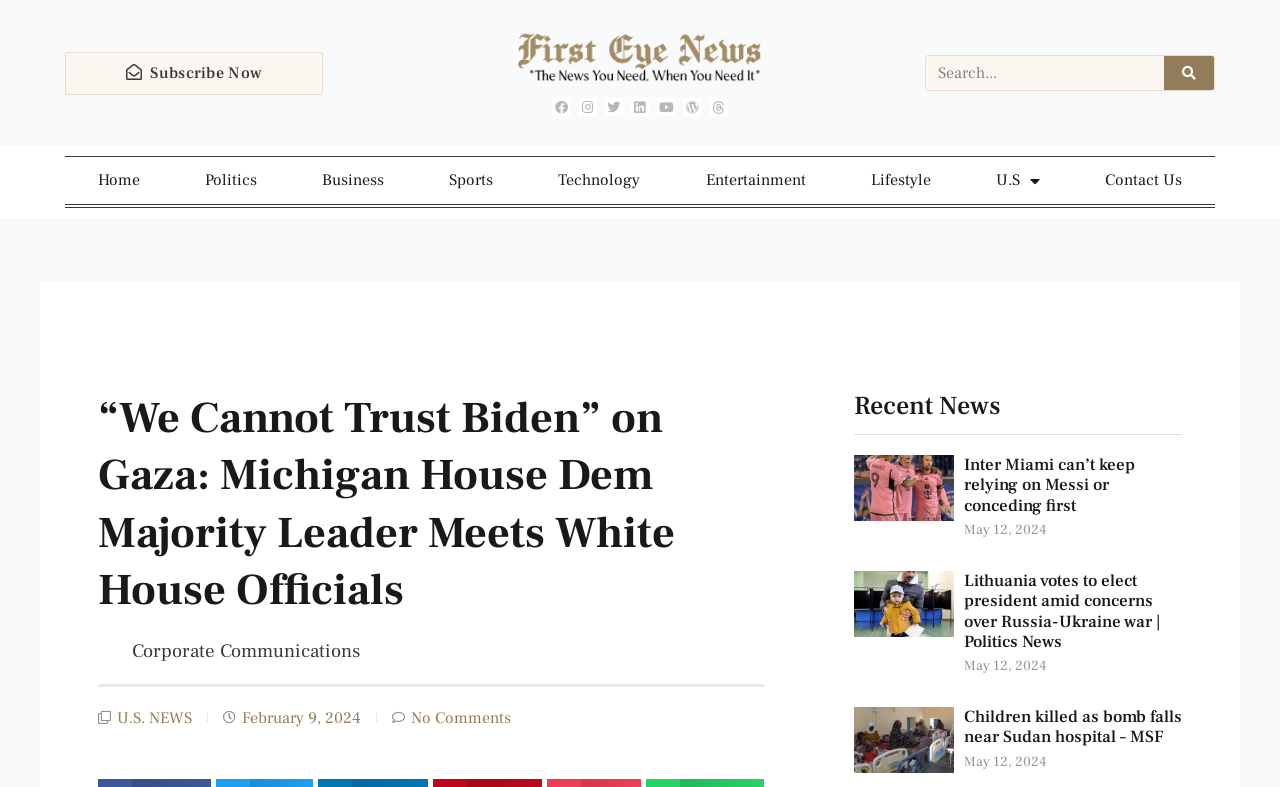What is the date of the article 'Lithuania votes to elect president amid concerns over Russia-Ukraine war | Politics News'?
Refer to the image and provide a one-word or short phrase answer.

May 12, 2024